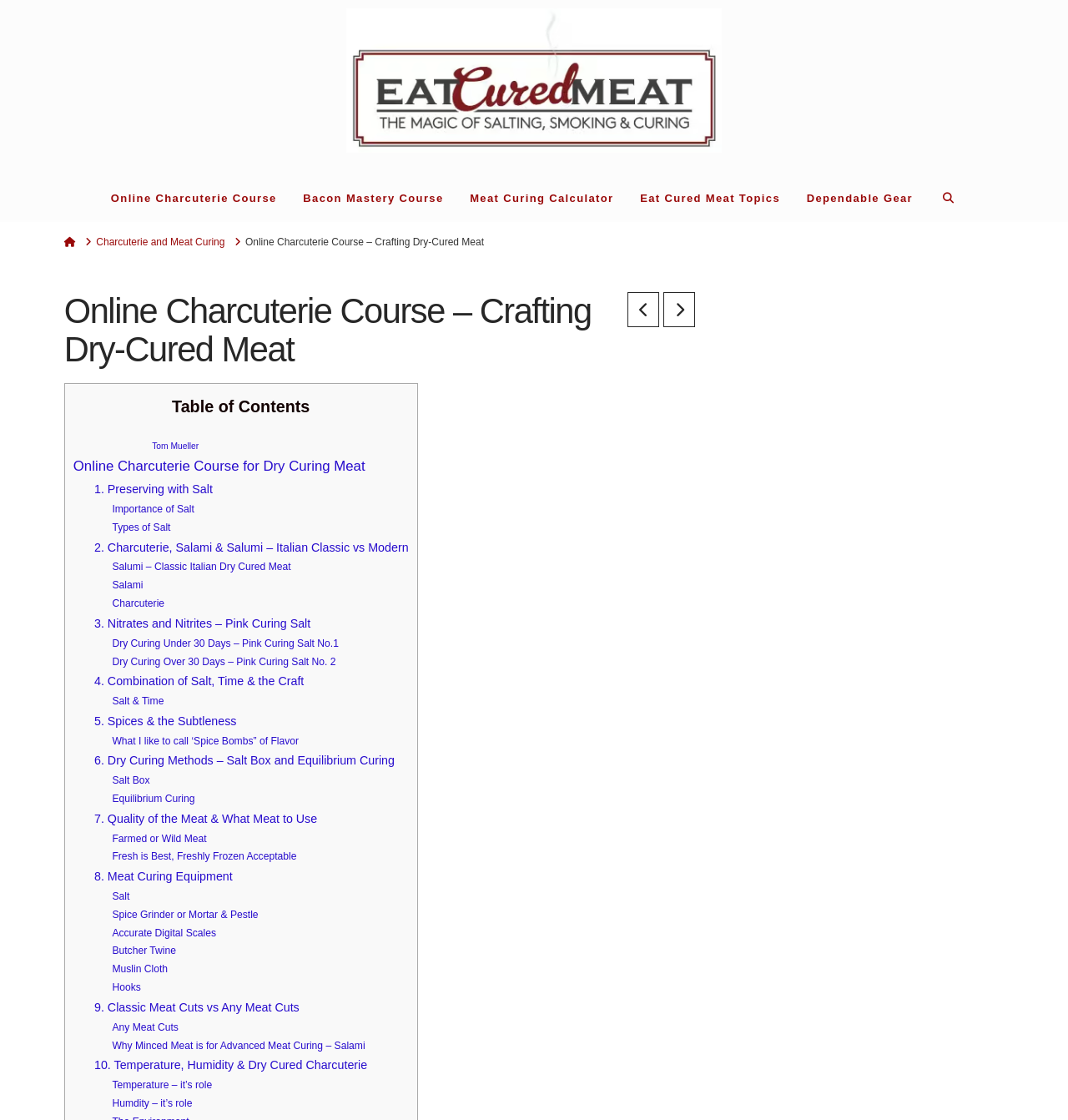How can users share this webpage?
Look at the image and construct a detailed response to the question.

Users can share this webpage through various social media platforms, including Facebook, Pinterest, Reddit, Linkedin, Twitter, Instagram, and Whatsapp, as indicated by the share links at the bottom of the webpage.